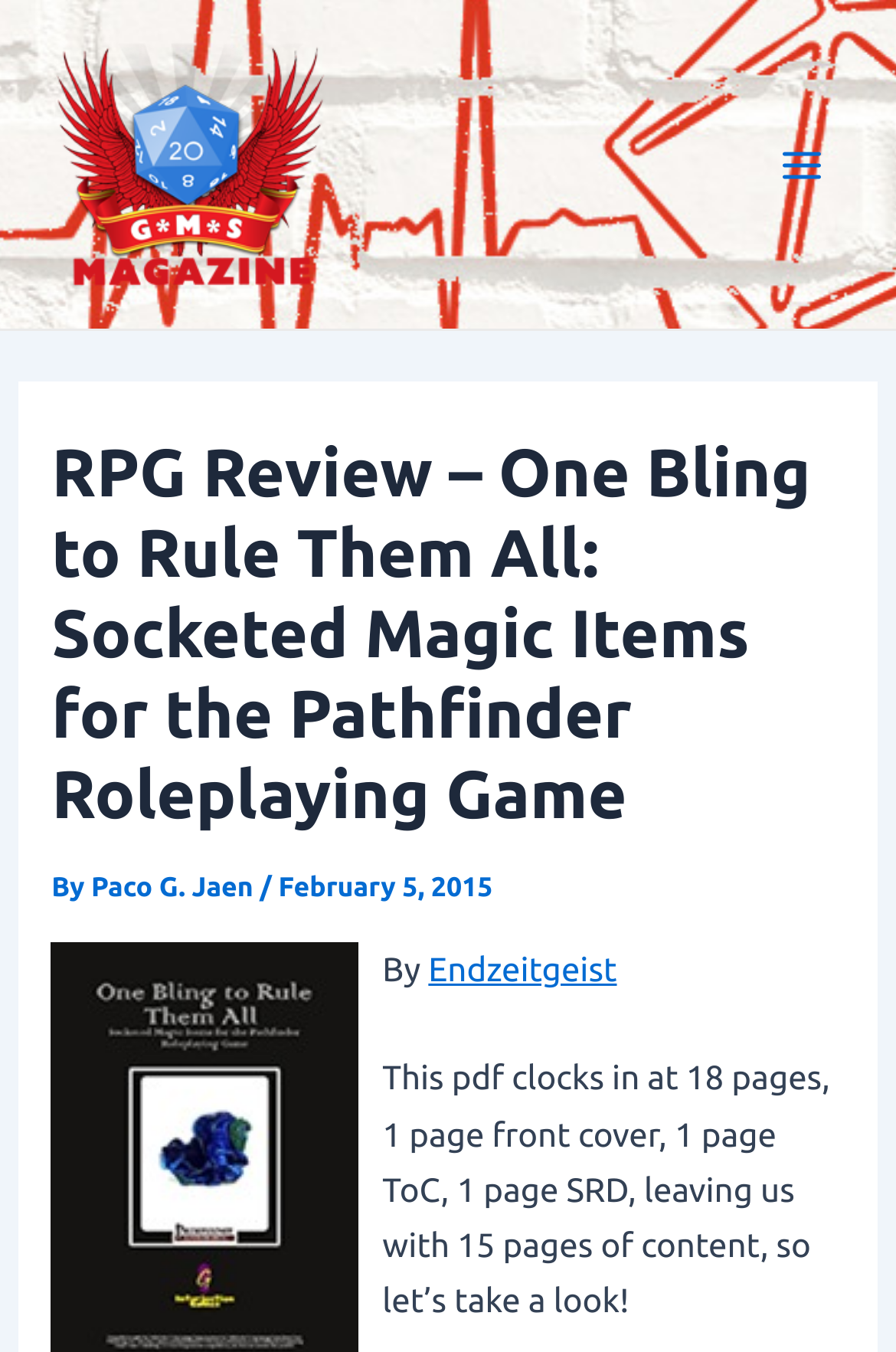Locate the bounding box for the described UI element: "Main Menu". Ensure the coordinates are four float numbers between 0 and 1, formatted as [left, top, right, bottom].

[0.841, 0.086, 0.949, 0.157]